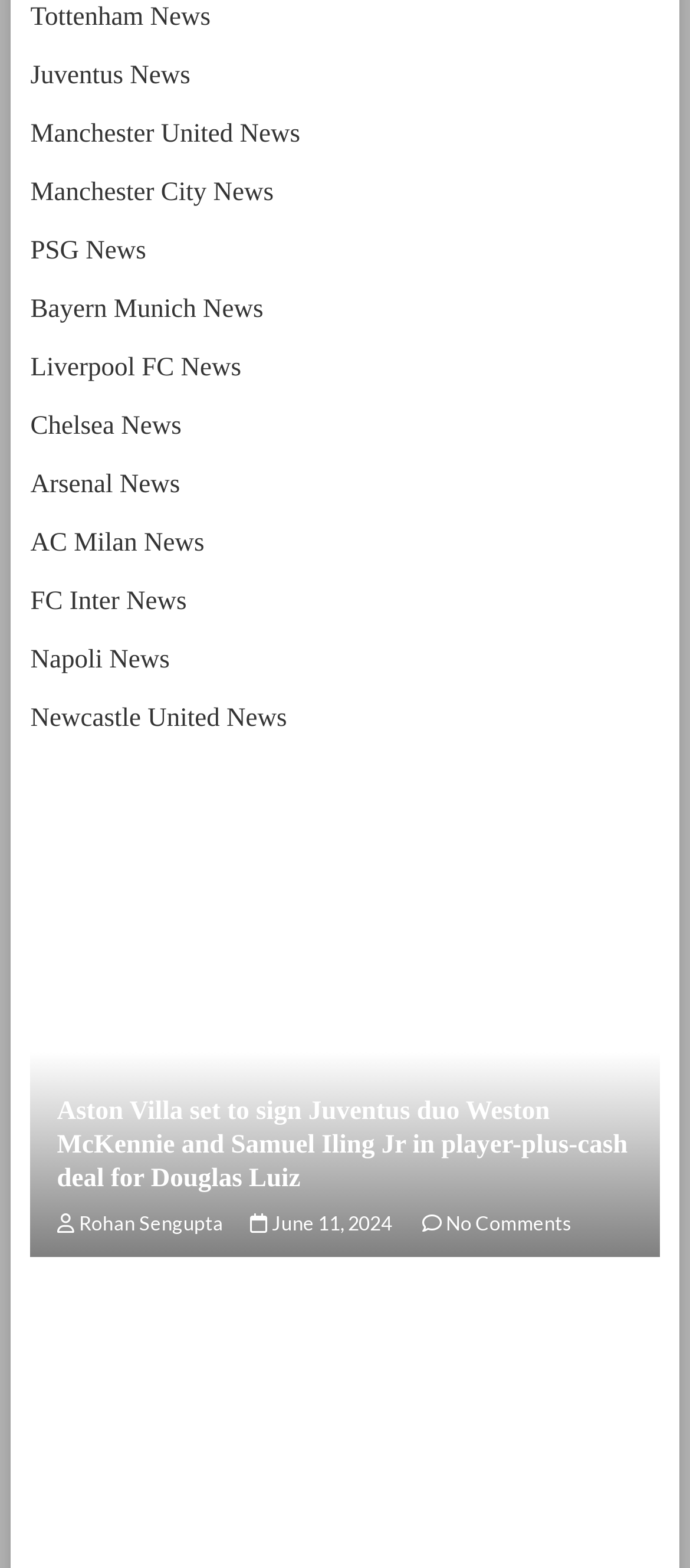Determine the bounding box coordinates for the area you should click to complete the following instruction: "Read Aston Villa set to sign Juventus duo Weston McKennie and Samuel Iling Jr in player-plus-cash deal for Douglas Luiz".

[0.083, 0.699, 0.917, 0.764]